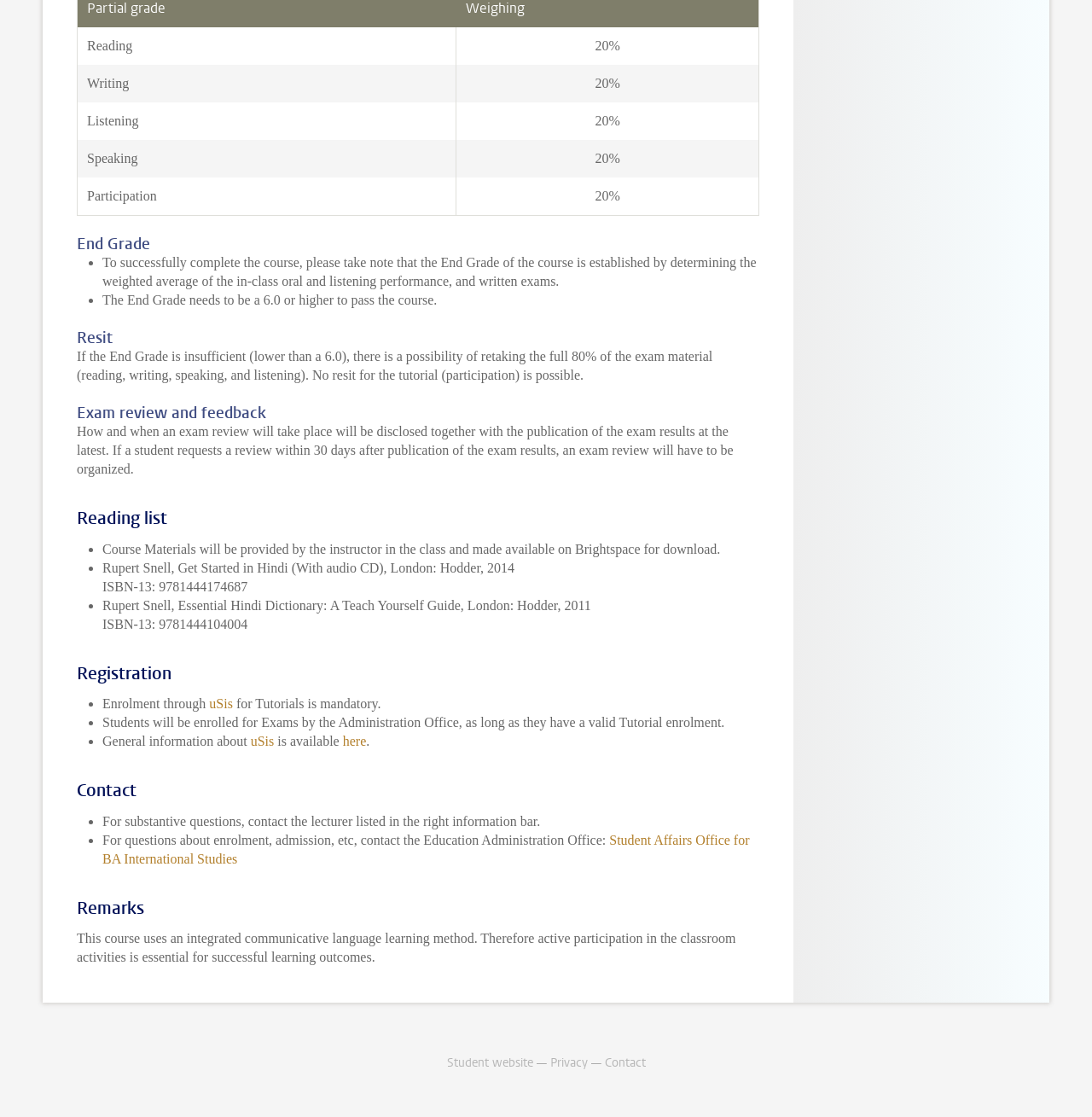Based on the element description: "Student website", identify the bounding box coordinates for this UI element. The coordinates must be four float numbers between 0 and 1, listed as [left, top, right, bottom].

[0.409, 0.944, 0.488, 0.959]